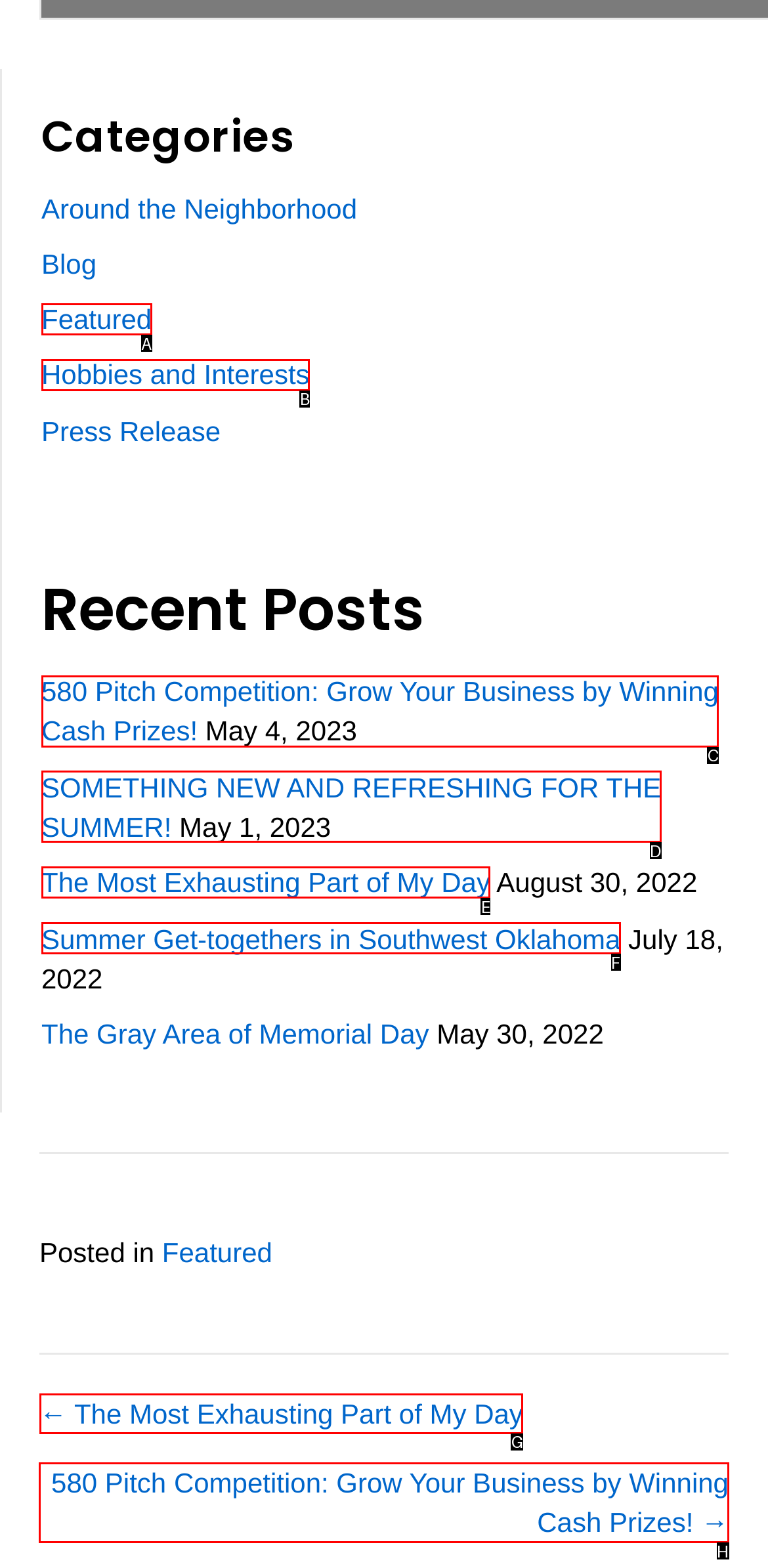Determine the correct UI element to click for this instruction: navigate to next post. Respond with the letter of the chosen element.

H